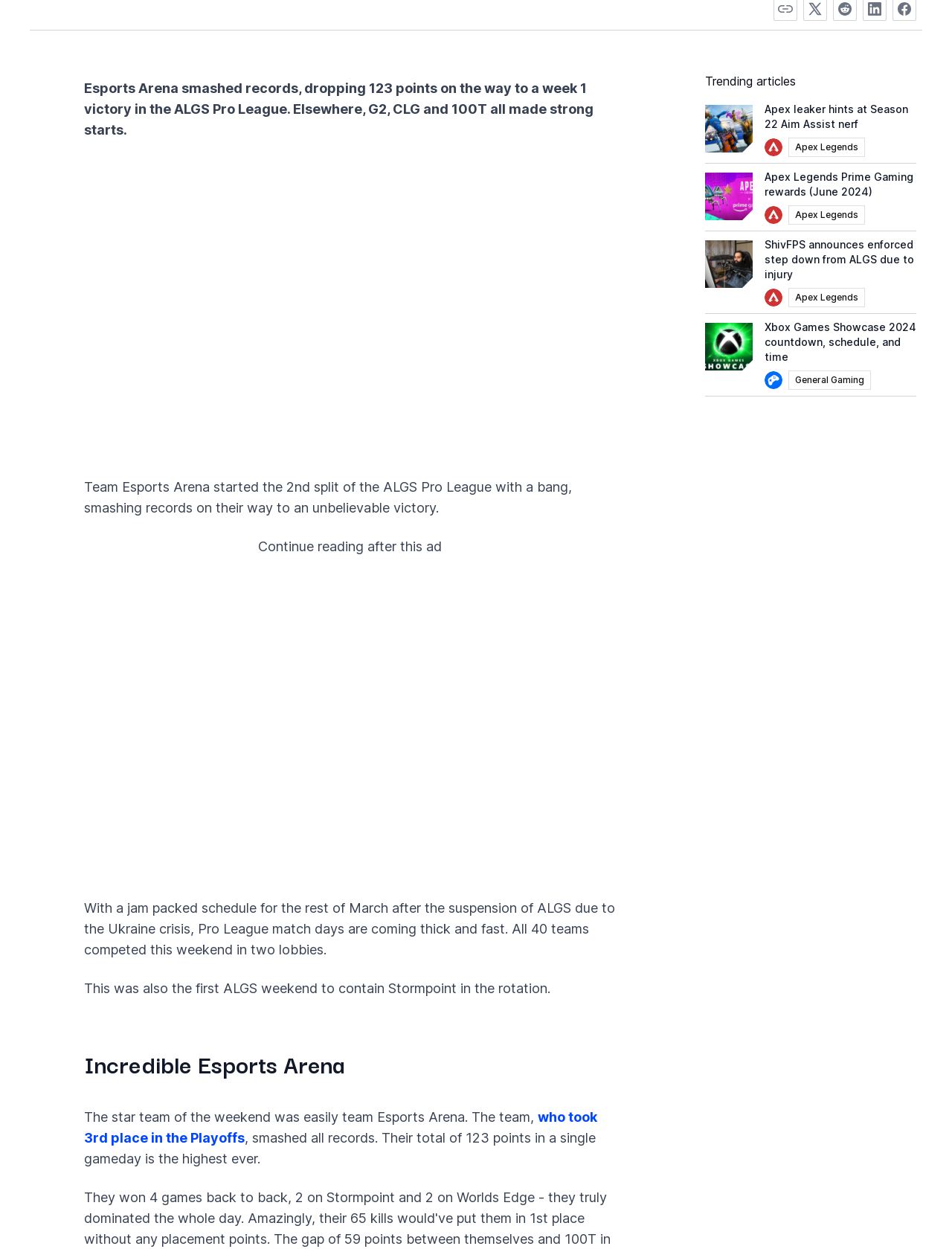Show the bounding box coordinates of the region that should be clicked to follow the instruction: "Check the Xbox Games Showcase 2024 countdown."

[0.803, 0.256, 0.962, 0.292]